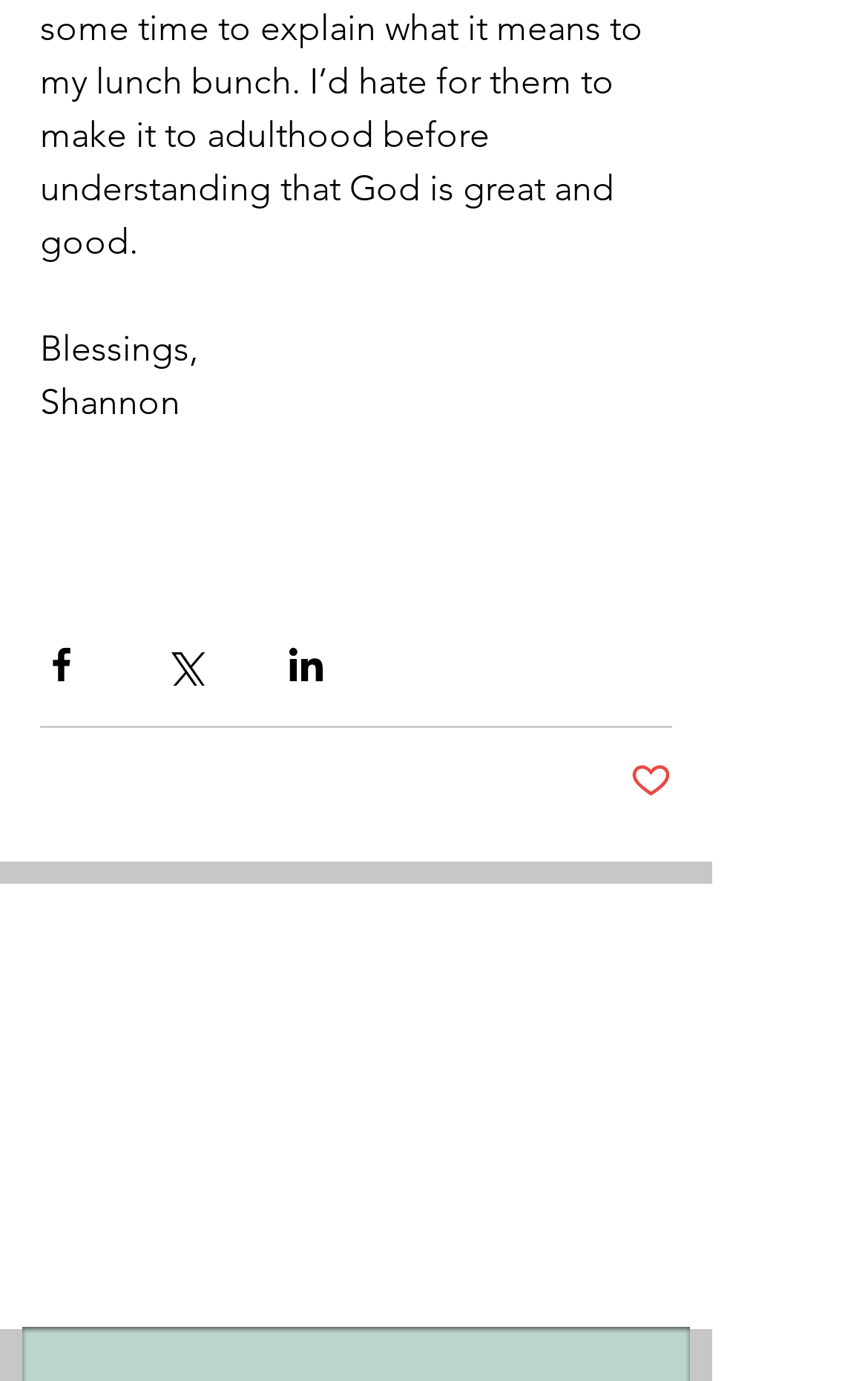Based on the element description: "parent_node: Add to wishlist aria-label="Wishlist"", identify the bounding box coordinates for this UI element. The coordinates must be four float numbers between 0 and 1, listed as [left, top, right, bottom].

None